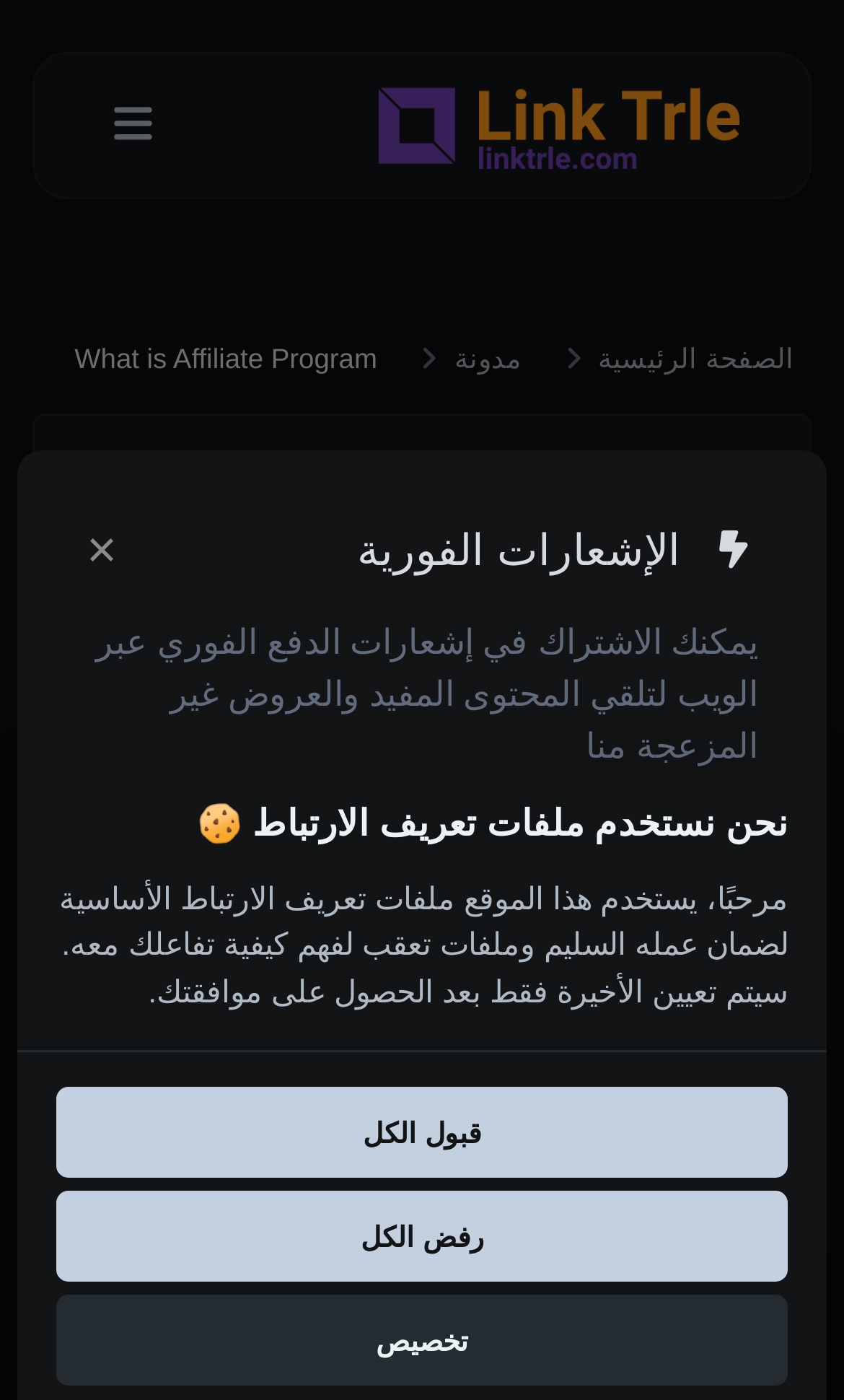Could you please study the image and provide a detailed answer to the question:
What is the website's logo?

The website's logo is located at the top left corner of the webpage, and it is an image with the text 'شعار الموقع'.